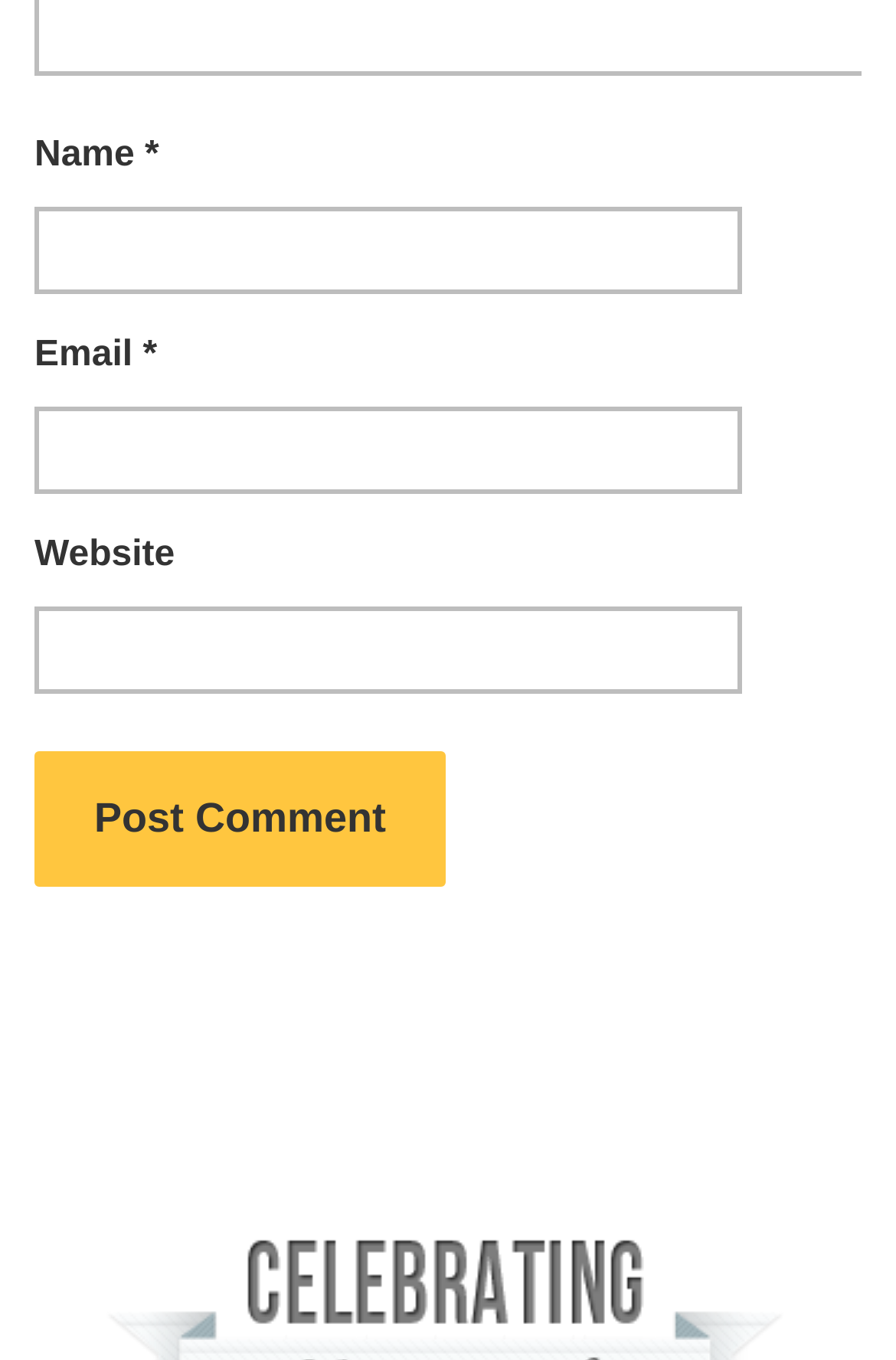Respond with a single word or phrase to the following question: What is the first field to fill in the form?

Name